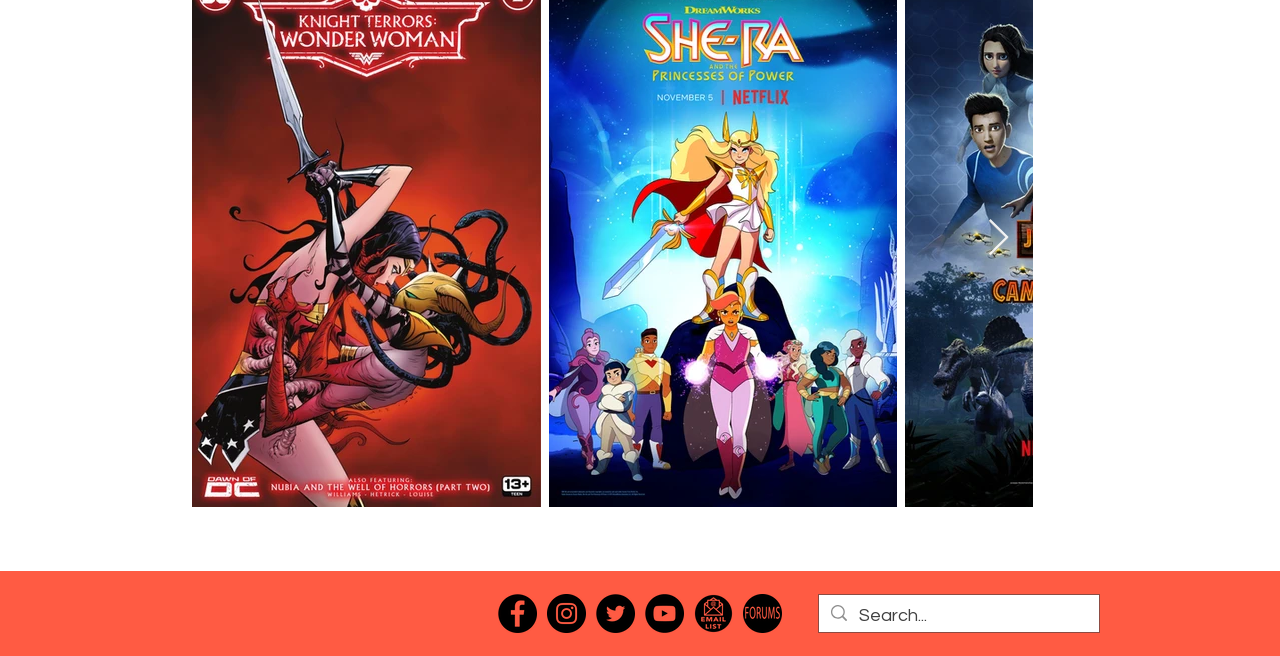What is the last item in the Social Bar?
Observe the image and answer the question with a one-word or short phrase response.

forum